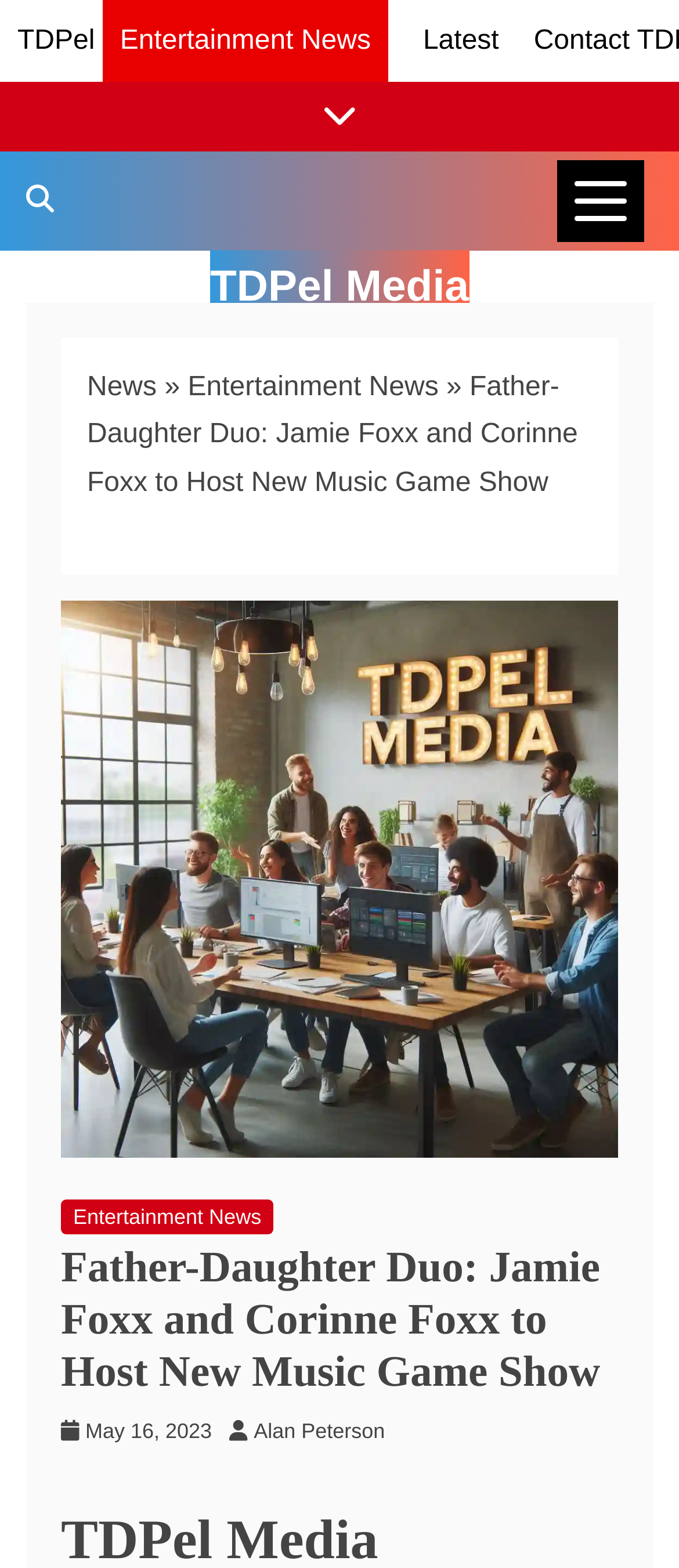Refer to the element description May 16, 2023 and identify the corresponding bounding box in the screenshot. Format the coordinates as (top-left x, top-left y, bottom-right x, bottom-right y) with values in the range of 0 to 1.

[0.126, 0.905, 0.312, 0.921]